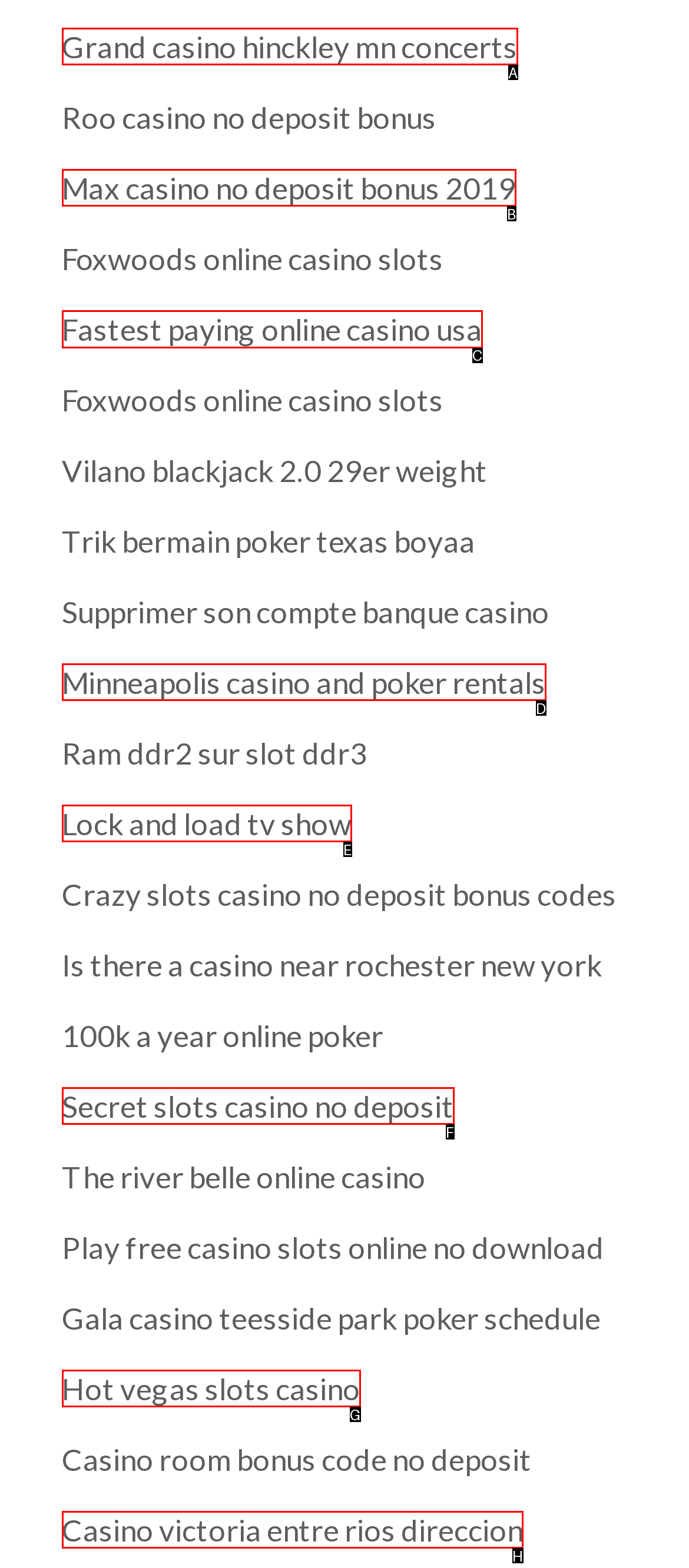What option should I click on to execute the task: Check Fastest paying online casino USA? Give the letter from the available choices.

C